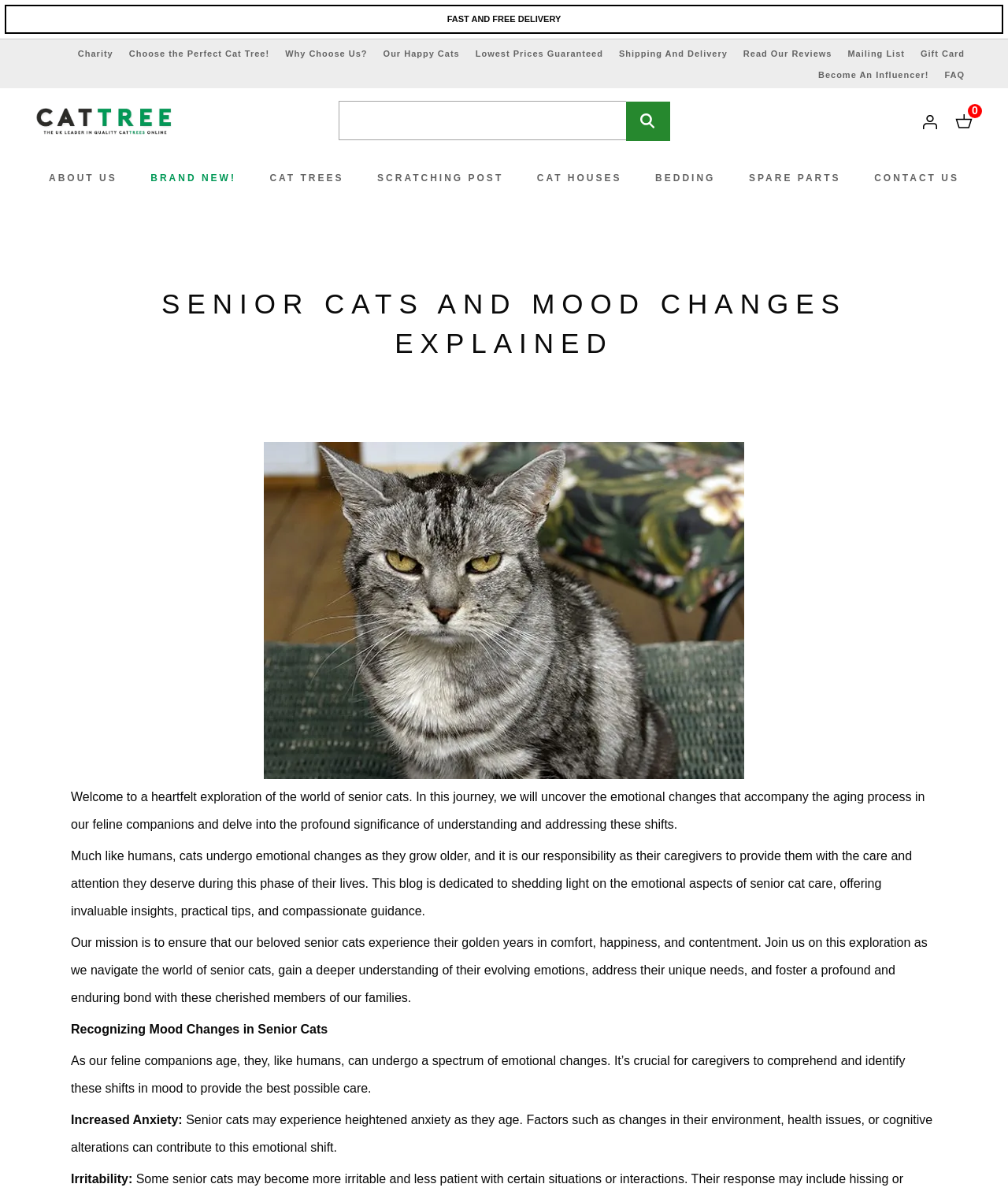Highlight the bounding box coordinates of the element you need to click to perform the following instruction: "Read about recognizing mood changes in senior cats."

[0.07, 0.855, 0.325, 0.867]